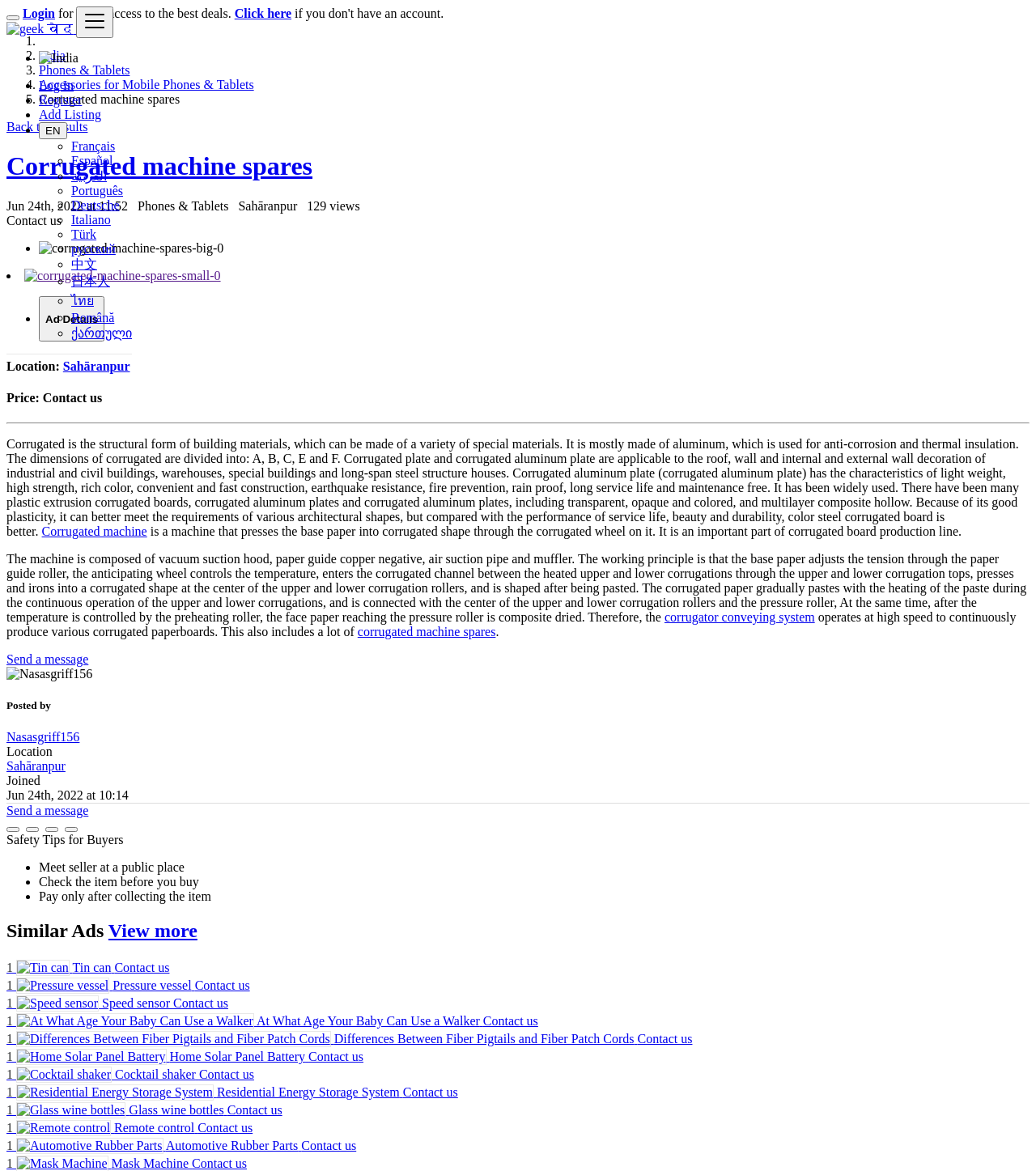Locate and extract the headline of this webpage.

Corrugated machine spares